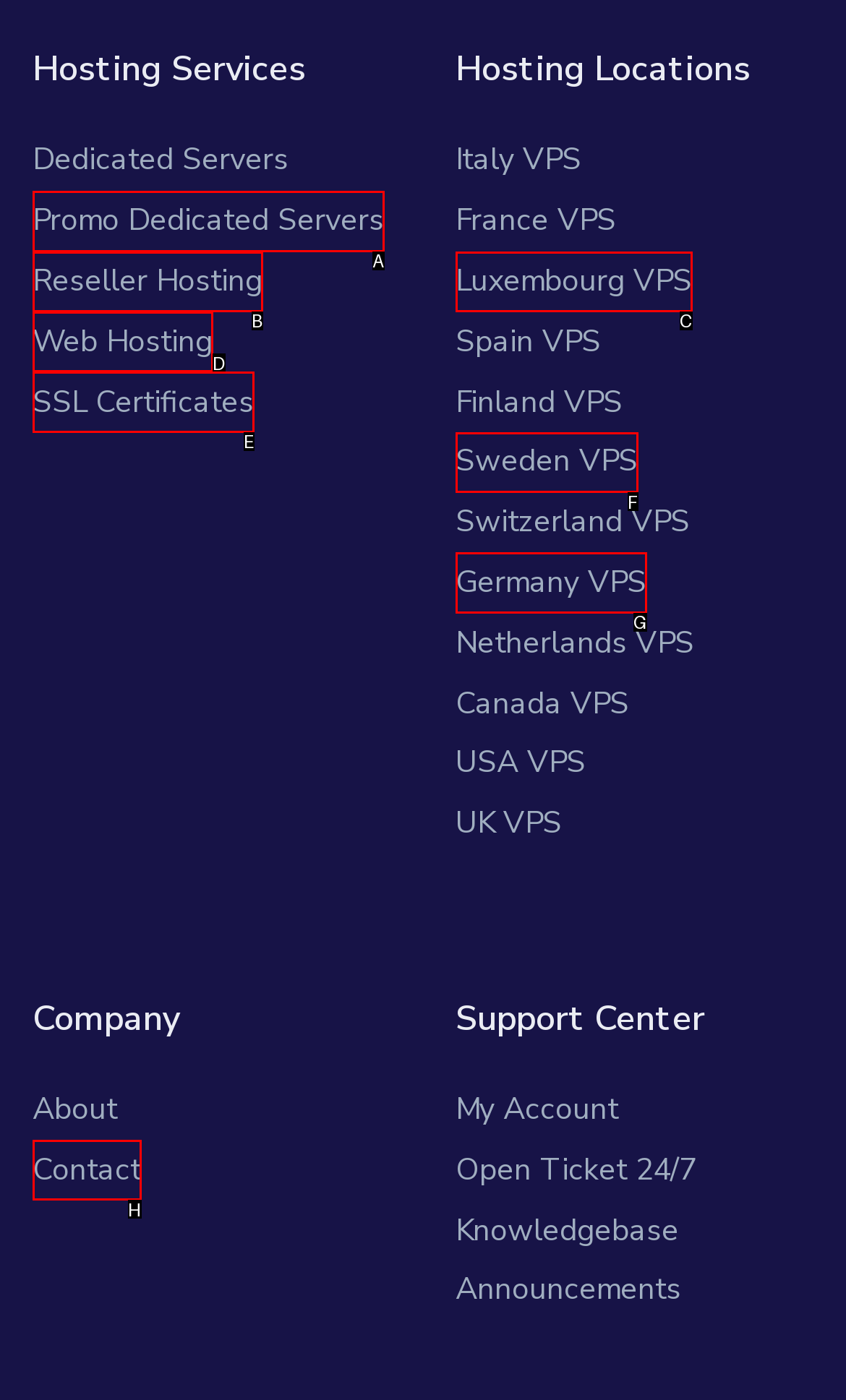Select the correct option based on the description: Contact
Answer directly with the option’s letter.

H